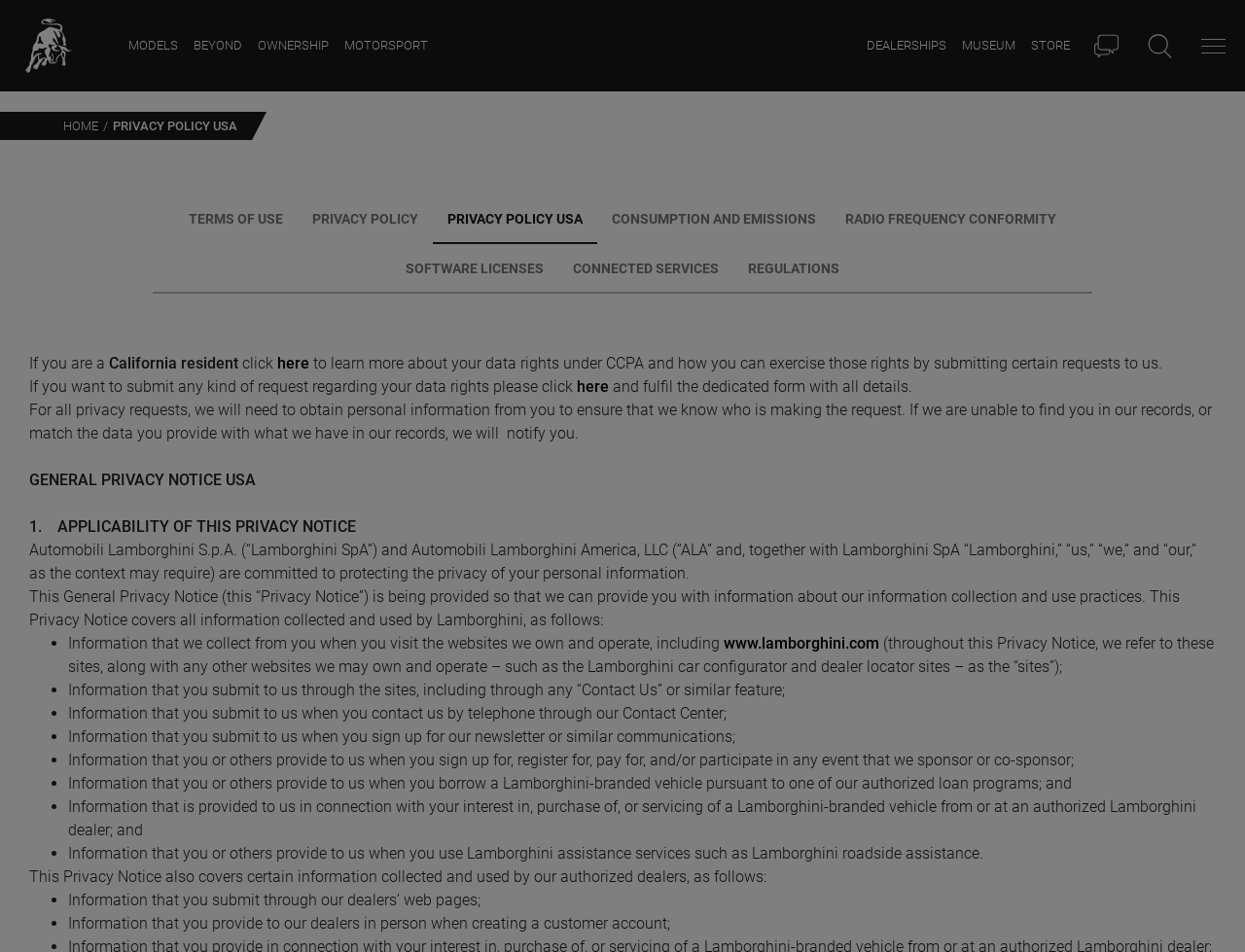Create an in-depth description of the webpage, covering main sections.

The webpage is titled "Privacy Policy Usa | Lamborghini.Com" and has a navigation menu at the top with links to the homepage, models, beyond, ownership, motorsport, dealerships, museum, and store. Below the navigation menu, there are three buttons: "Open chatbot", "Search", and "Open menu". 

On the left side of the page, there is a menu with links to customization, accessories, financial services, warranty extension, design, innovation & excellence, sustainability, history, driving programs, lounge, club, news, and podcast.

In the main content area, there is a heading "LANGUAGES" with links to different languages such as English, Italian, French, Spanish, German, Chinese, Japanese, and Russian. Below this, there is a heading "SOCIAL" with links to various social media platforms like Instagram, Threads, Facebook, Youtube, Twitter, TikTok, Linkedin, Weibo, and Youku.

Further down, there is a heading "SETTINGS" with options to adjust text size and transitions. There are buttons to decrease or increase text size, and to allow or stop animations.

The main content of the page is a privacy policy statement, which starts with a breadcrumb navigation showing the path "HOME > PRIVACY POLICY USA". The statement is divided into sections, including "TERMS OF USE", "PRIVACY POLICY", "PRIVACY POLICY USA", "CONSUMPTION AND EMISSIONS", "RADIO FREQUENCY CONFORMITY", "SOFTWARE LICENSES", "CONNECTED SERVICES", and "REGULATIONS". 

The policy statement explains the rights of California residents under CCPA and provides links to learn more about data rights and to submit requests regarding data rights. It also outlines the process for submitting privacy requests and the need to obtain personal information to verify the requester's identity. Finally, there is a section titled "GENERAL PRIVACY NOTICE USA" that provides additional information on privacy policies.